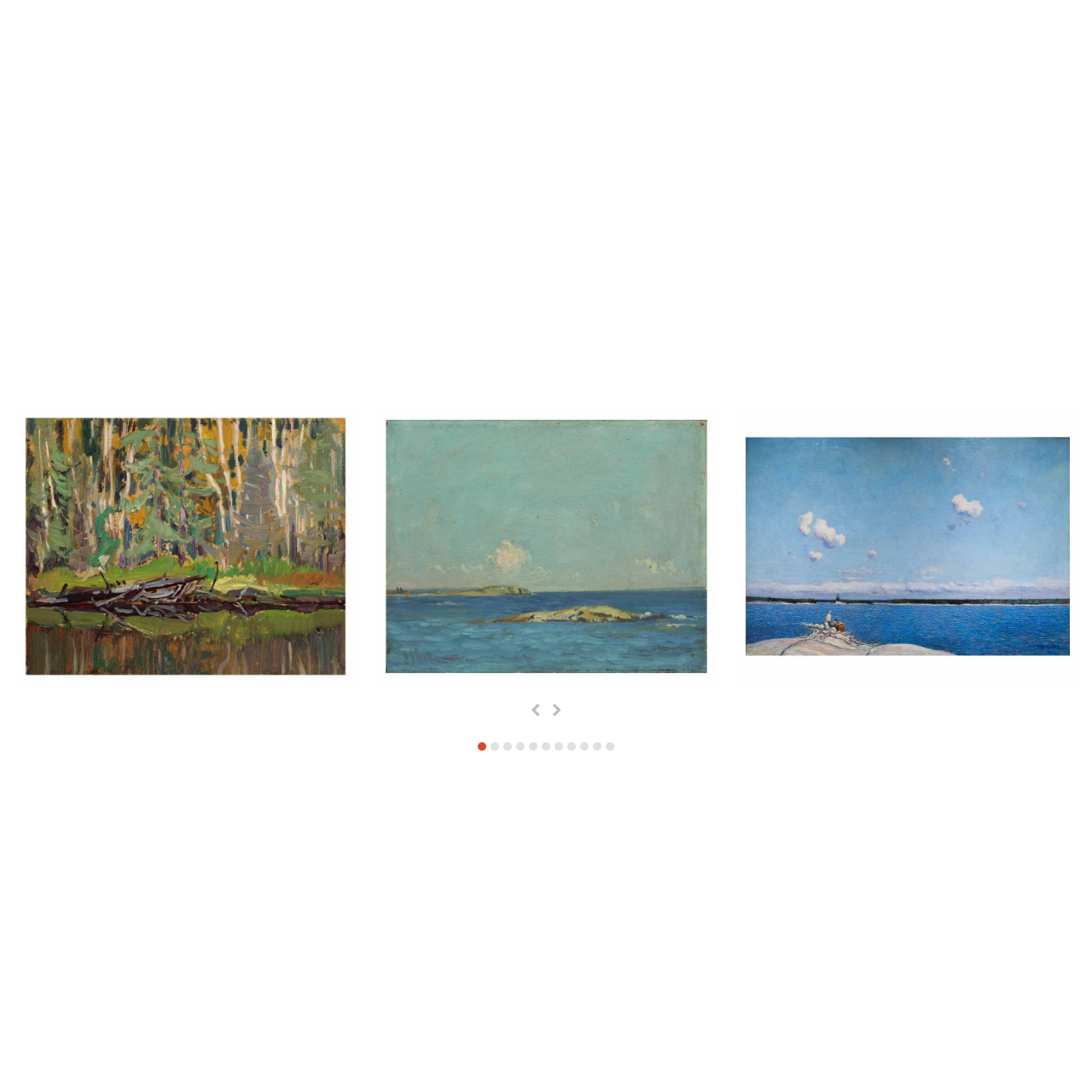Observe the area inside the red box, What is the subject of the painting? Respond with a single word or phrase.

Georgian Bay